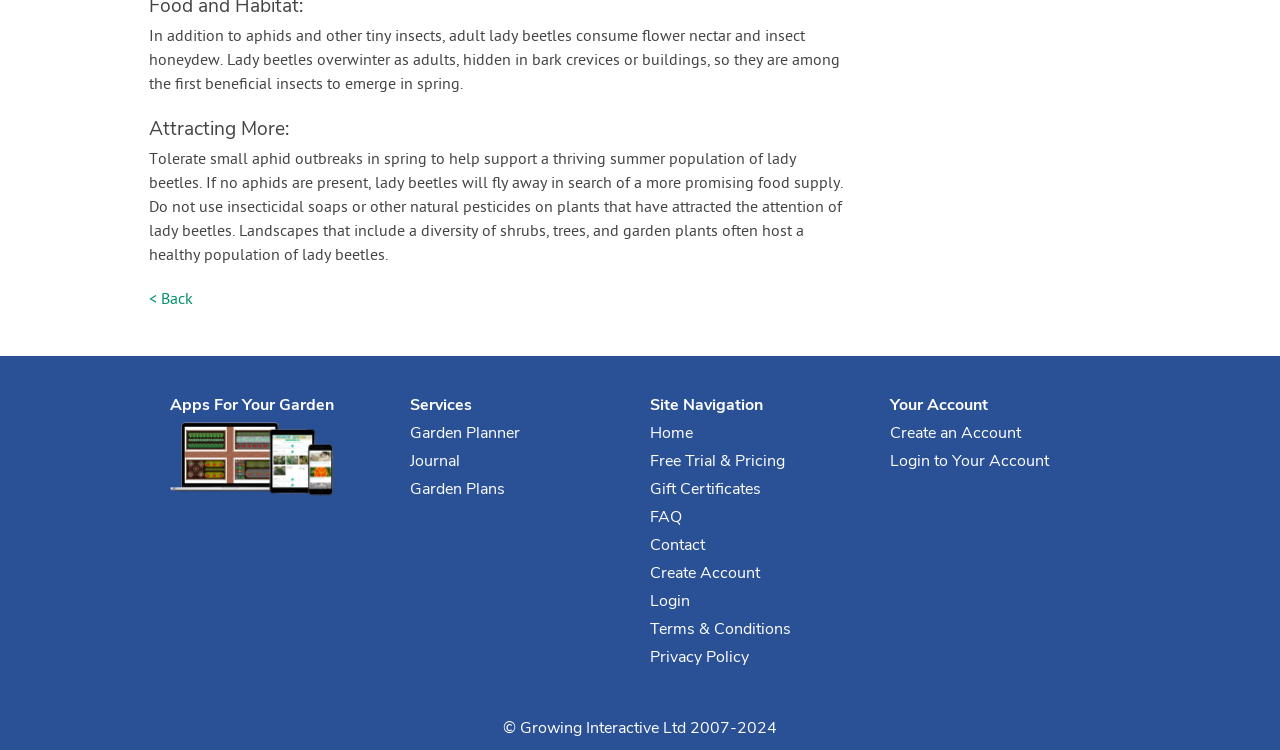Please answer the following question using a single word or phrase: 
What do lady beetles consume?

flower nectar and insect honeydew